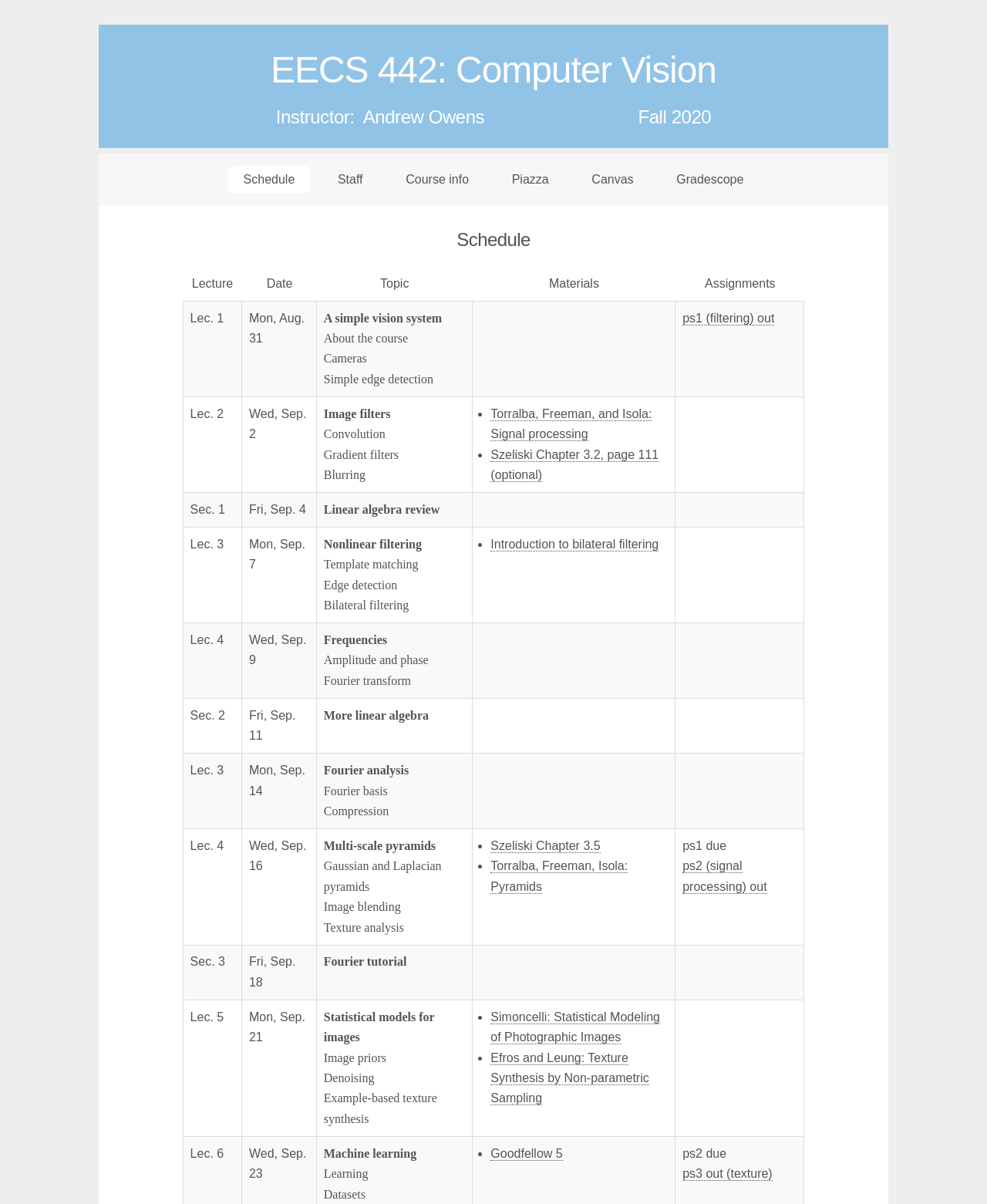Determine the bounding box coordinates for the area you should click to complete the following instruction: "Click on the 'Schedule' link".

[0.231, 0.138, 0.314, 0.161]